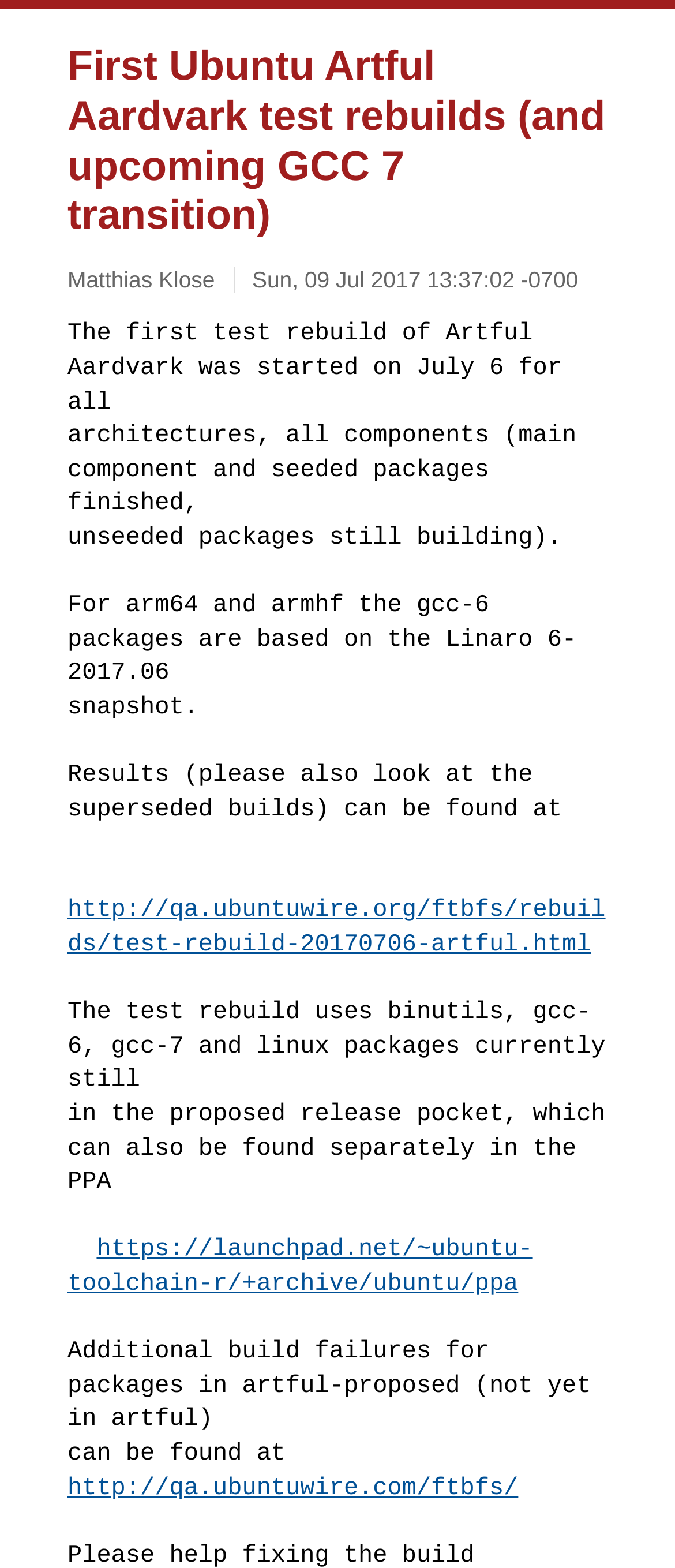Provide the bounding box coordinates for the UI element that is described by this text: "http://qa.ubuntuwire.com/ftbfs/". The coordinates should be in the form of four float numbers between 0 and 1: [left, top, right, bottom].

[0.1, 0.94, 0.768, 0.958]